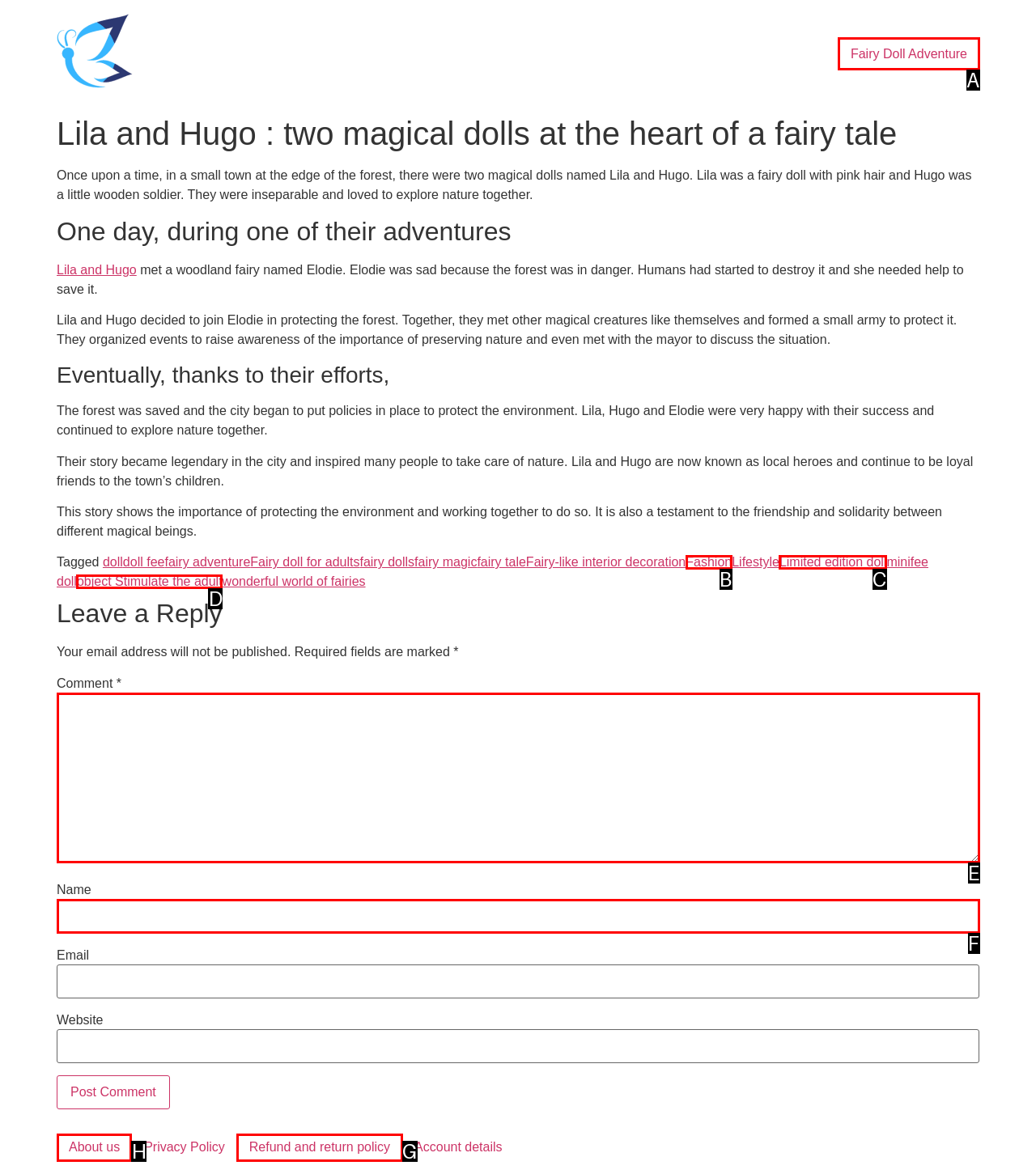Which option should you click on to fulfill this task: Visit the about us page? Answer with the letter of the correct choice.

H